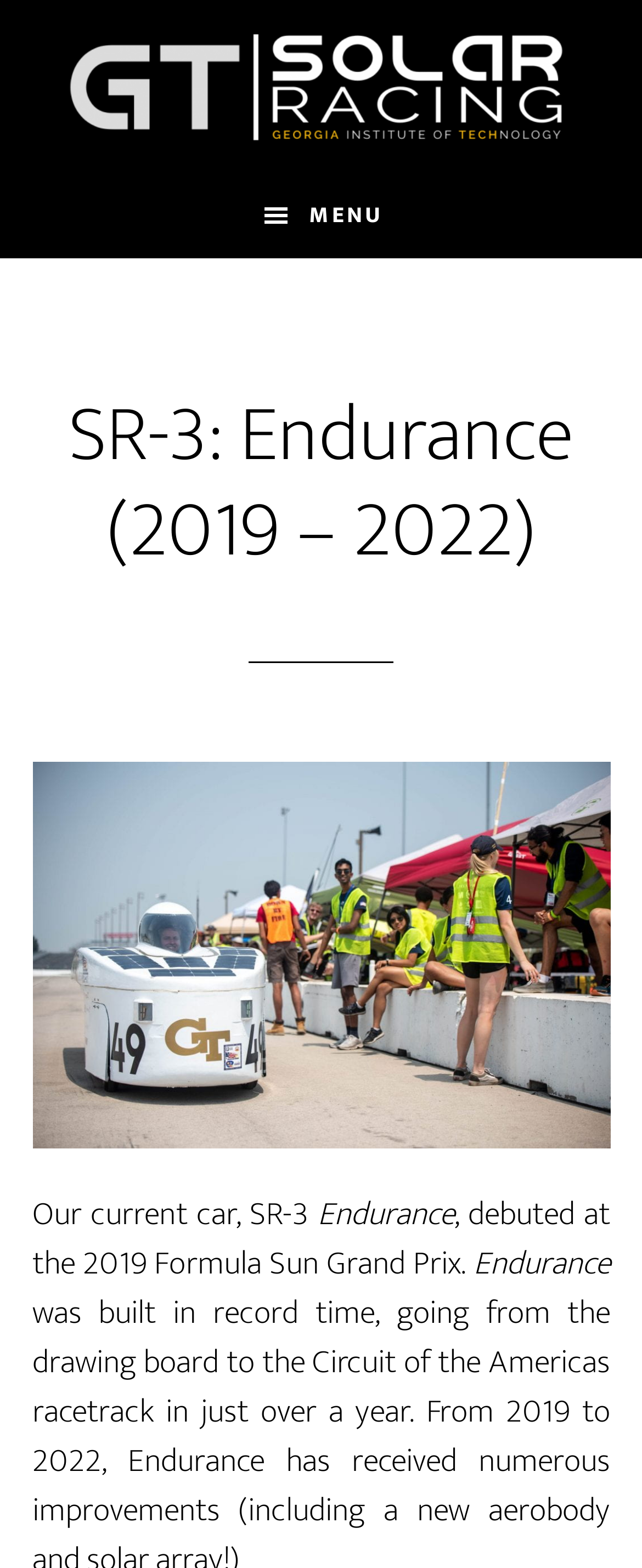Identify the main title of the webpage and generate its text content.

SR-3: Endurance (2019 – 2022)